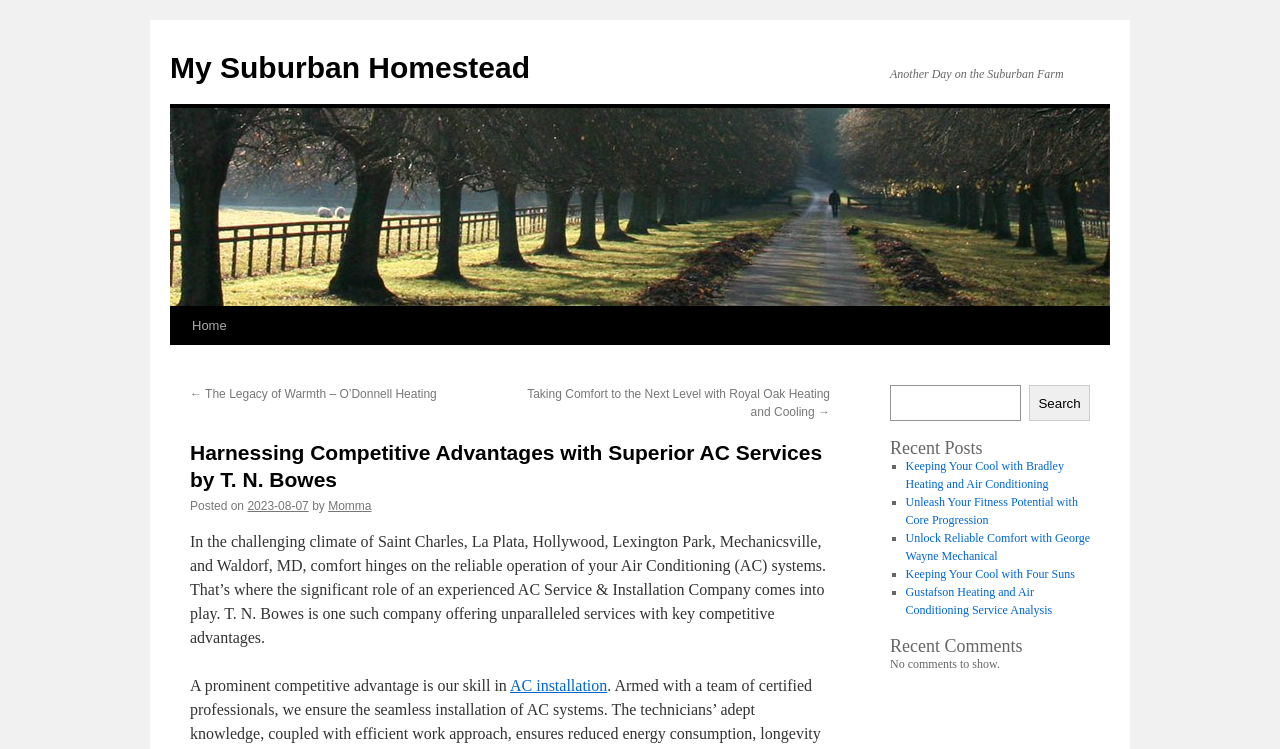Use a single word or phrase to answer the following:
How many recent posts are listed?

5